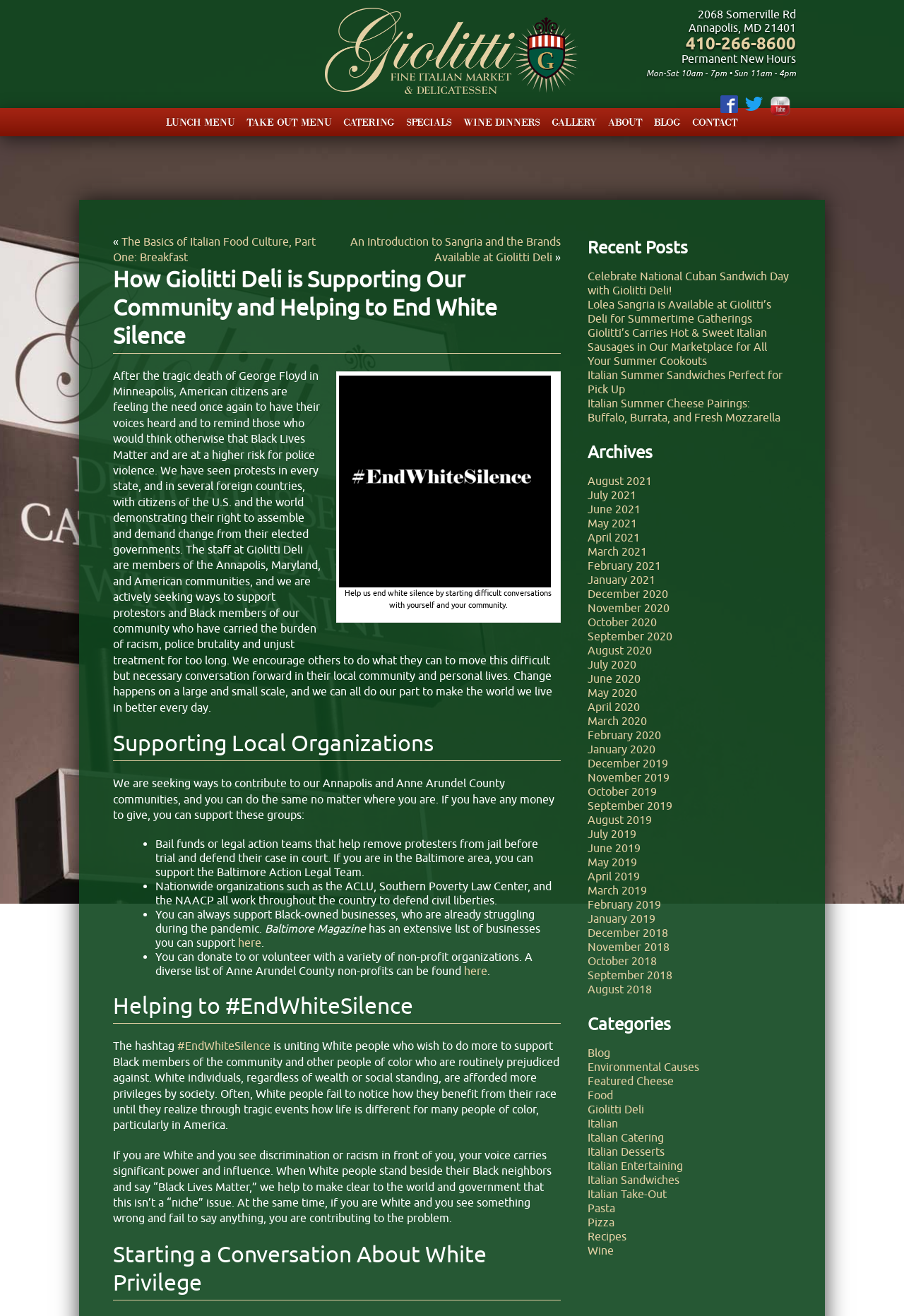Provide your answer in one word or a succinct phrase for the question: 
What type of organizations can be supported to help the Black community?

Bail funds, legal action teams, nationwide organizations, Black-owned businesses, non-profit organizations